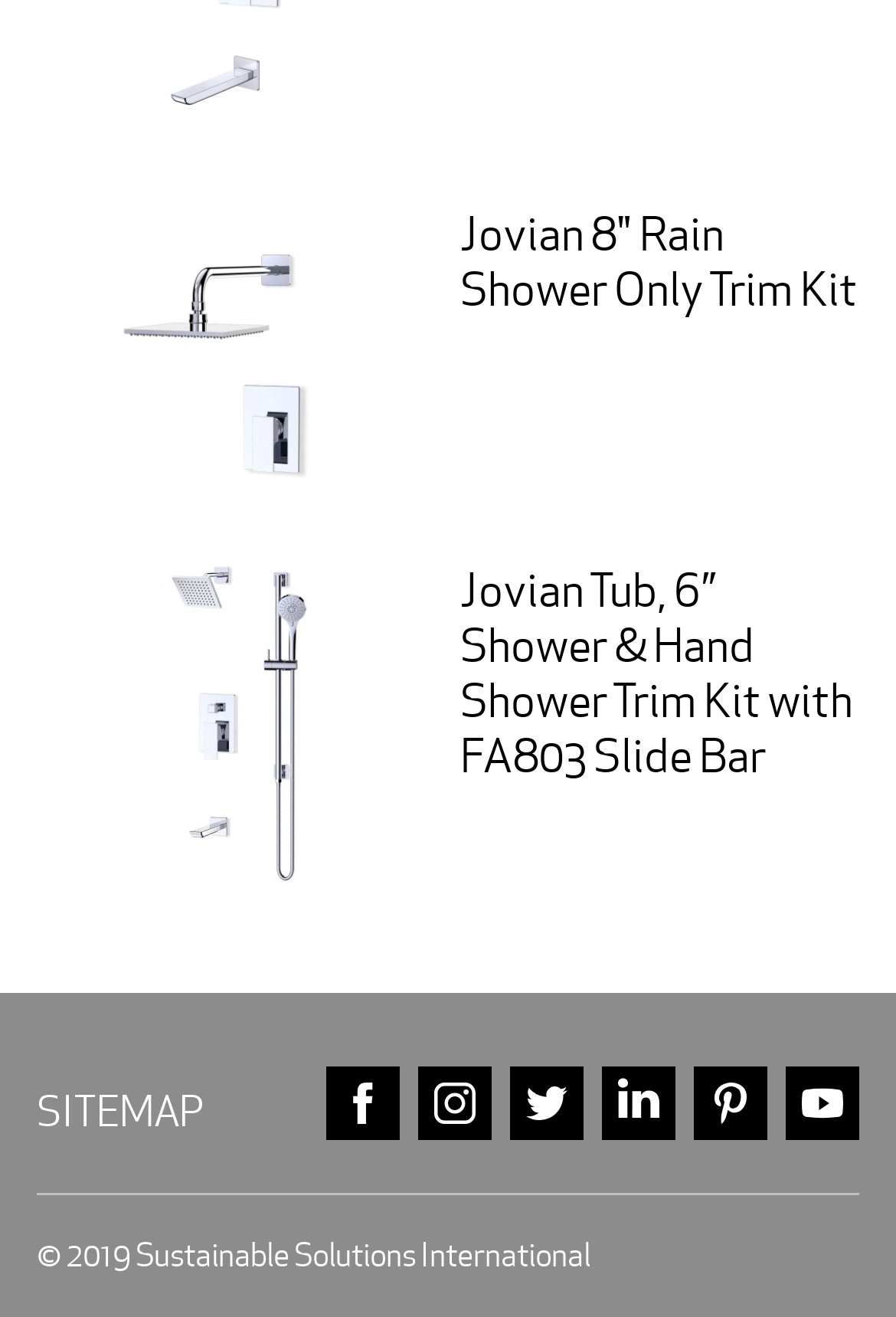Locate the bounding box coordinates of the clickable element to fulfill the following instruction: "View Jovian 8" Rain Shower Only Trim Kit details". Provide the coordinates as four float numbers between 0 and 1 in the format [left, top, right, bottom].

[0.041, 0.158, 0.959, 0.4]